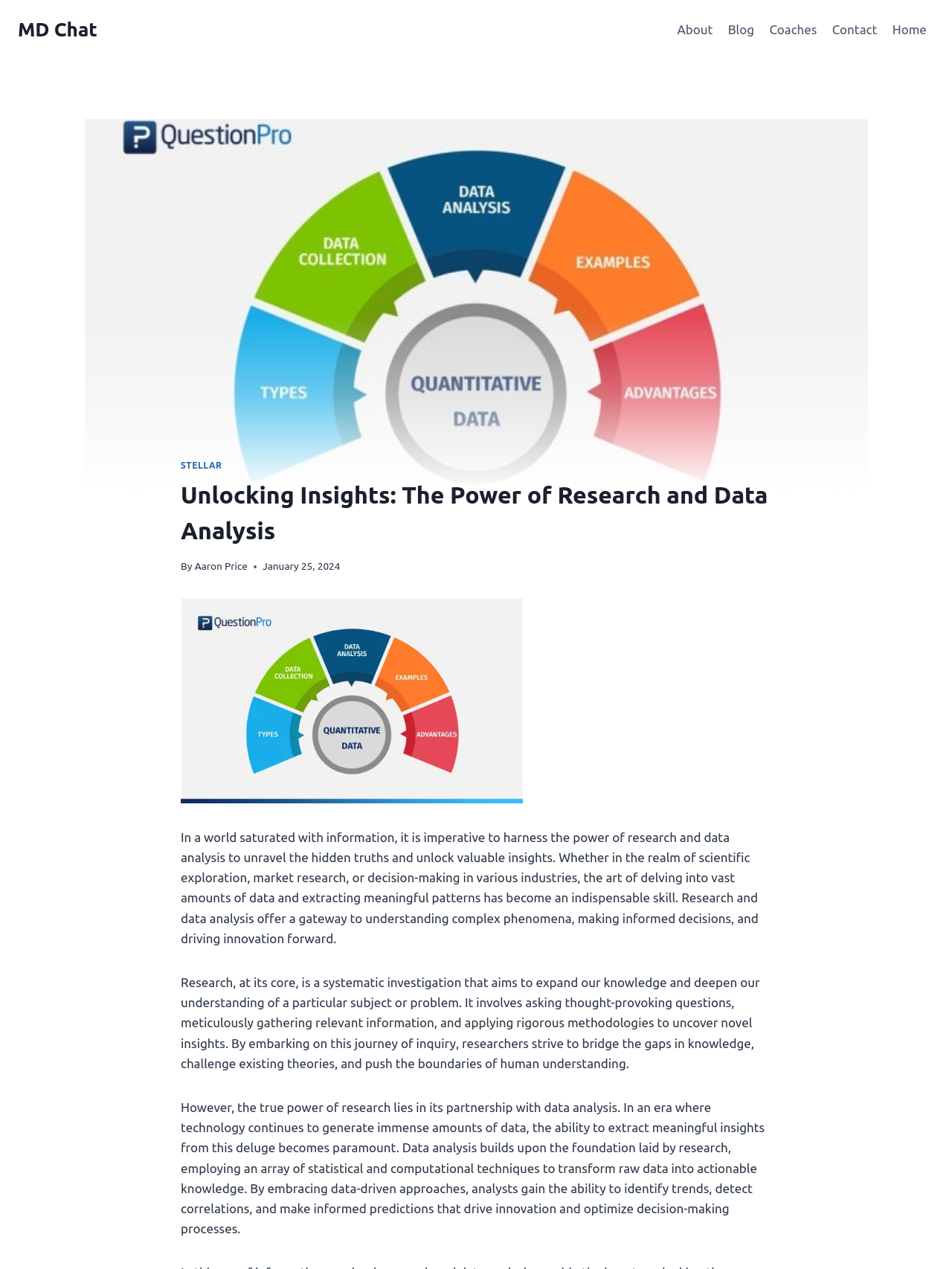Analyze the image and answer the question with as much detail as possible: 
What is the main topic of the webpage?

The main topic of the webpage can be determined by reading the header and the introductory paragraph. The header 'Unlocking Insights: The Power of Research and Data Analysis' and the first sentence of the paragraph 'In a world saturated with information, it is imperative to harness the power of research and data analysis...' clearly indicate that the main topic of the webpage is research and data analysis.